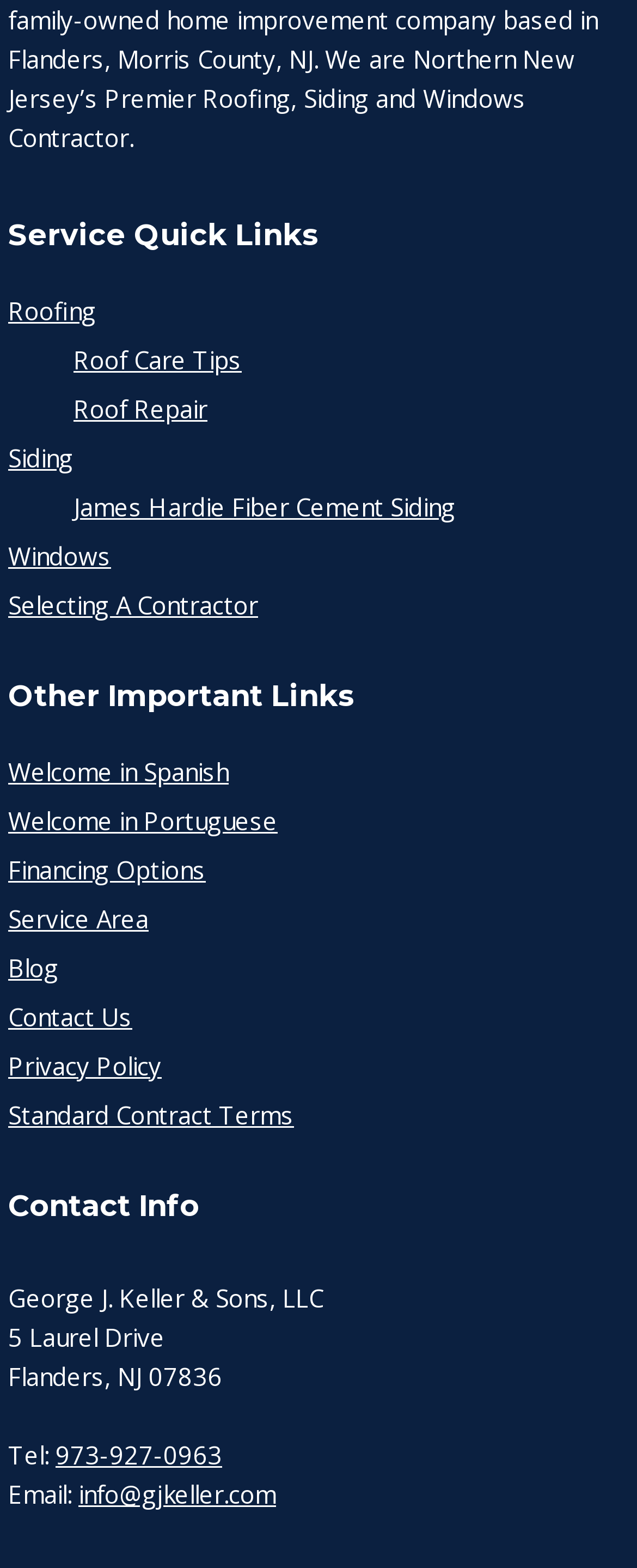Locate the bounding box coordinates of the element I should click to achieve the following instruction: "Contact Us".

[0.013, 0.638, 0.208, 0.659]